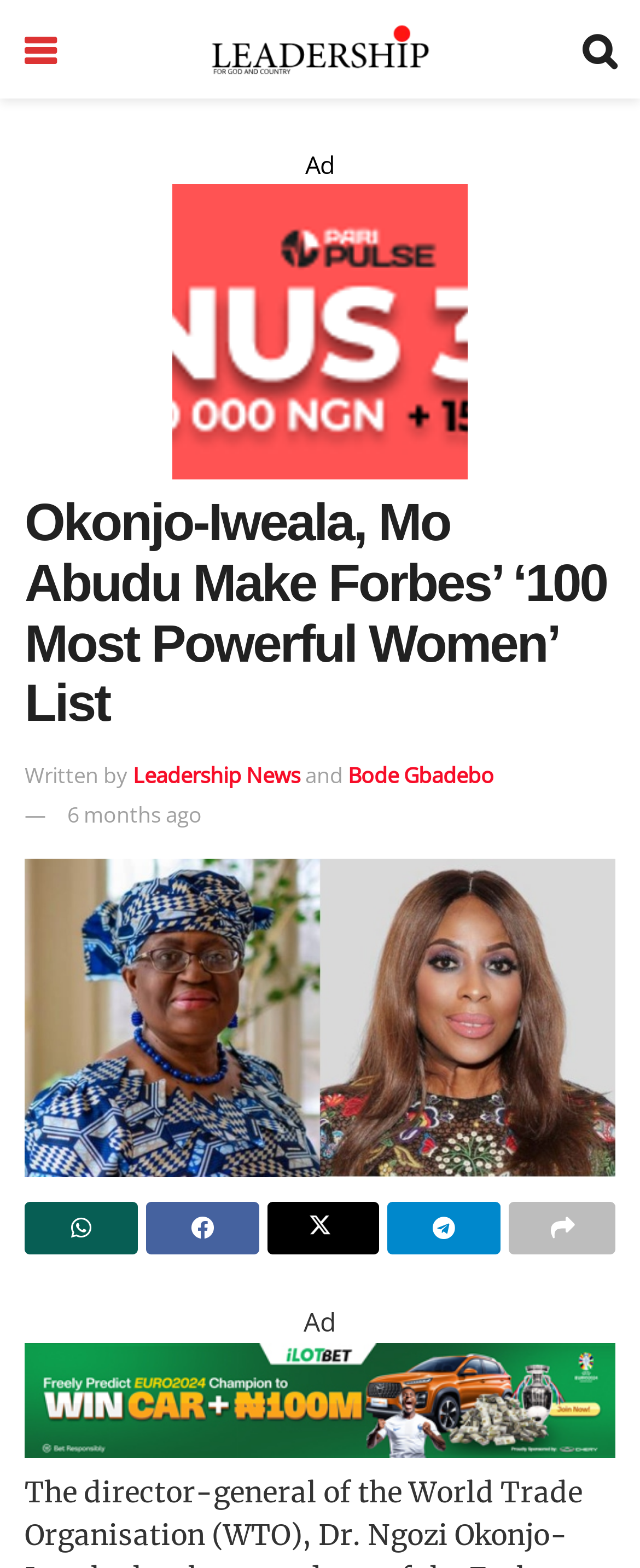Analyze the image and provide a detailed answer to the question: What is the category of the article about Dr. Ngozi Okonjo-Iweala?

The webpage has a section that categorizes the article, and it lists 'Leadership News' as the category. This implies that the article about Dr. Ngozi Okonjo-Iweala falls under the category of leadership news.